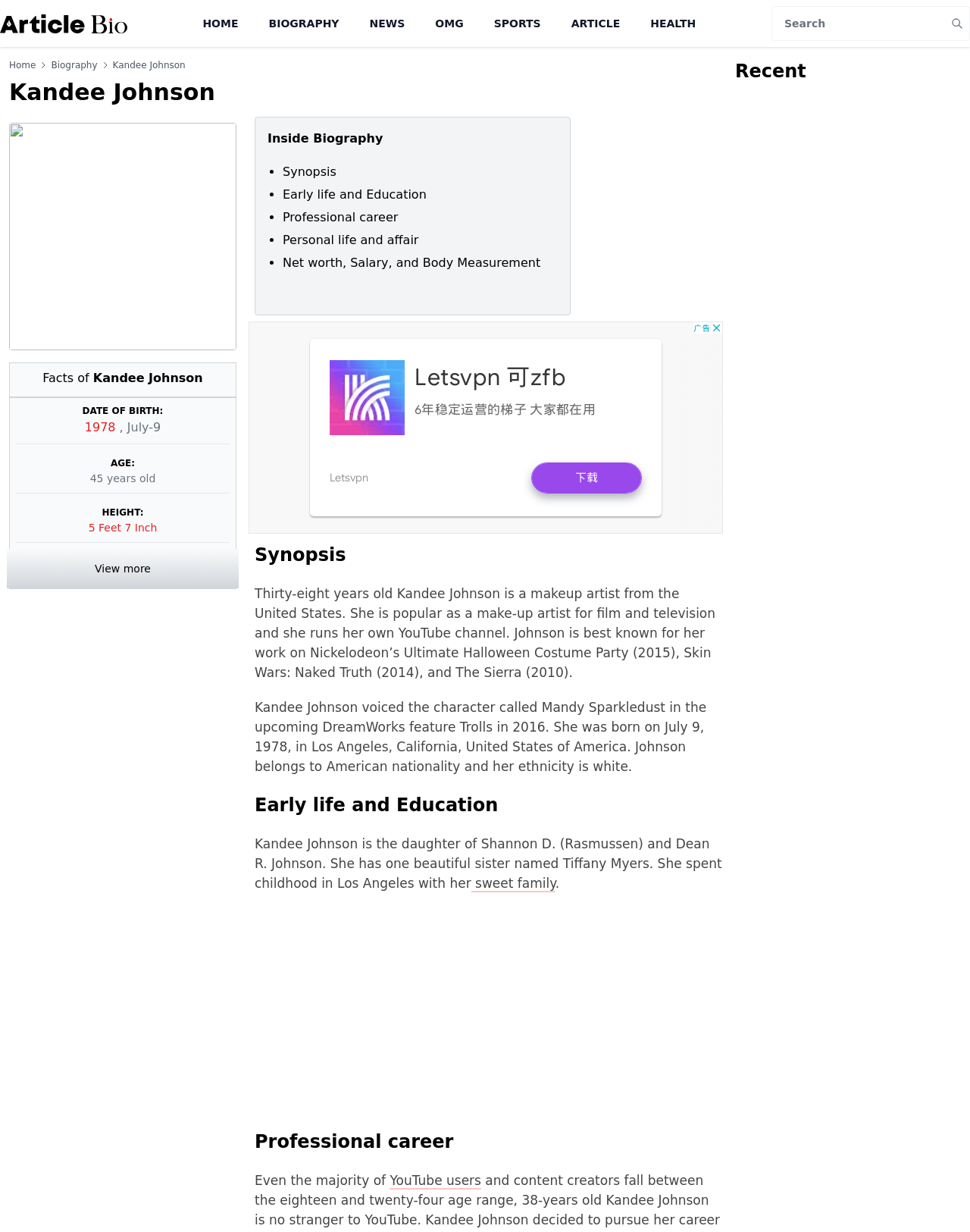Specify the bounding box coordinates of the area to click in order to execute this command: 'Click on Business News'. The coordinates should consist of four float numbers ranging from 0 to 1, and should be formatted as [left, top, right, bottom].

None